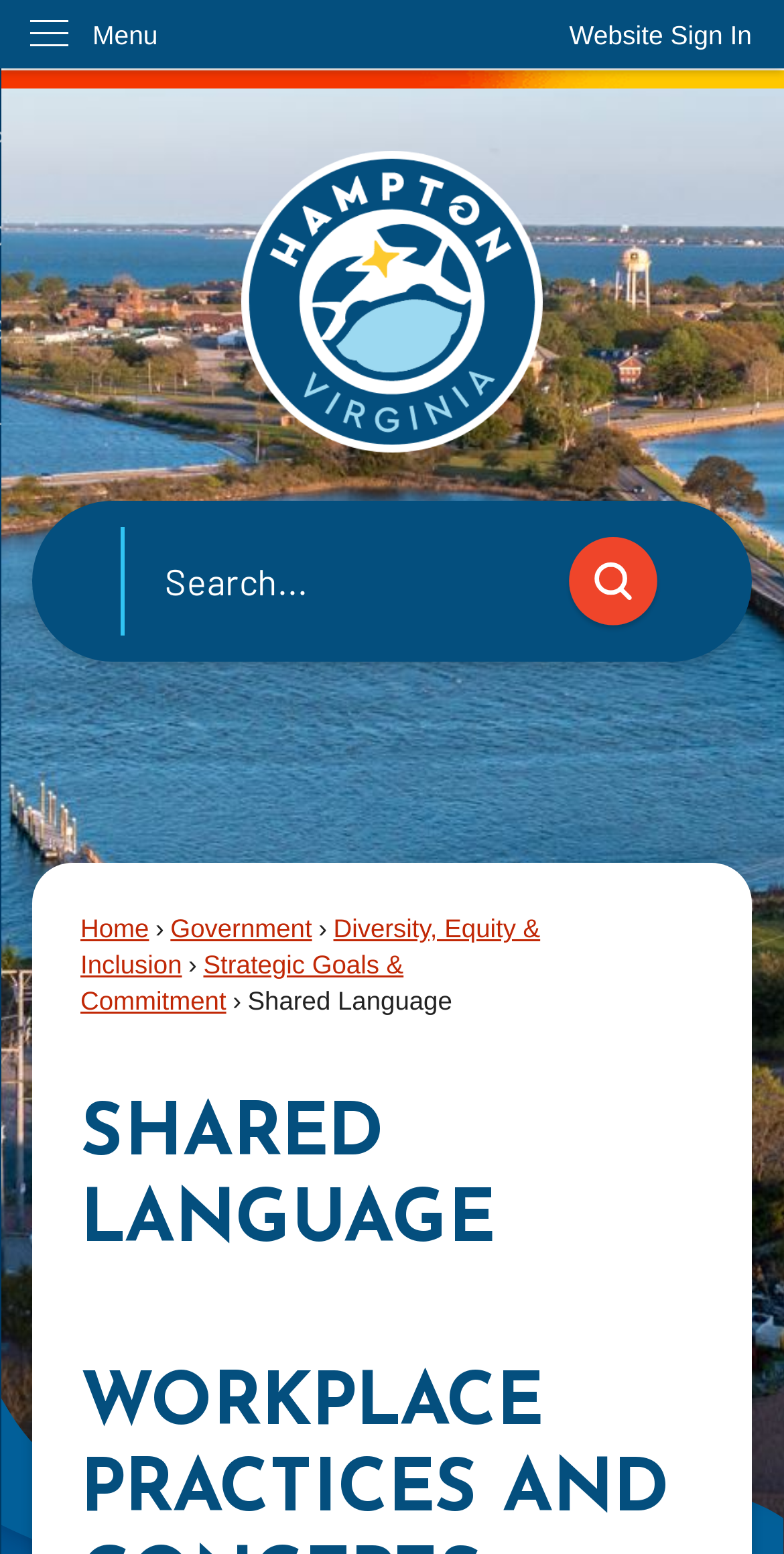Refer to the image and provide a thorough answer to this question:
What is the purpose of the 'Search' region?

The 'Search' region contains a textbox and a button with the same name, indicating that it is a search function. The presence of a status indicator with the text 'live: polite atomic: True relevant: additions' suggests that the search function provides real-time results.